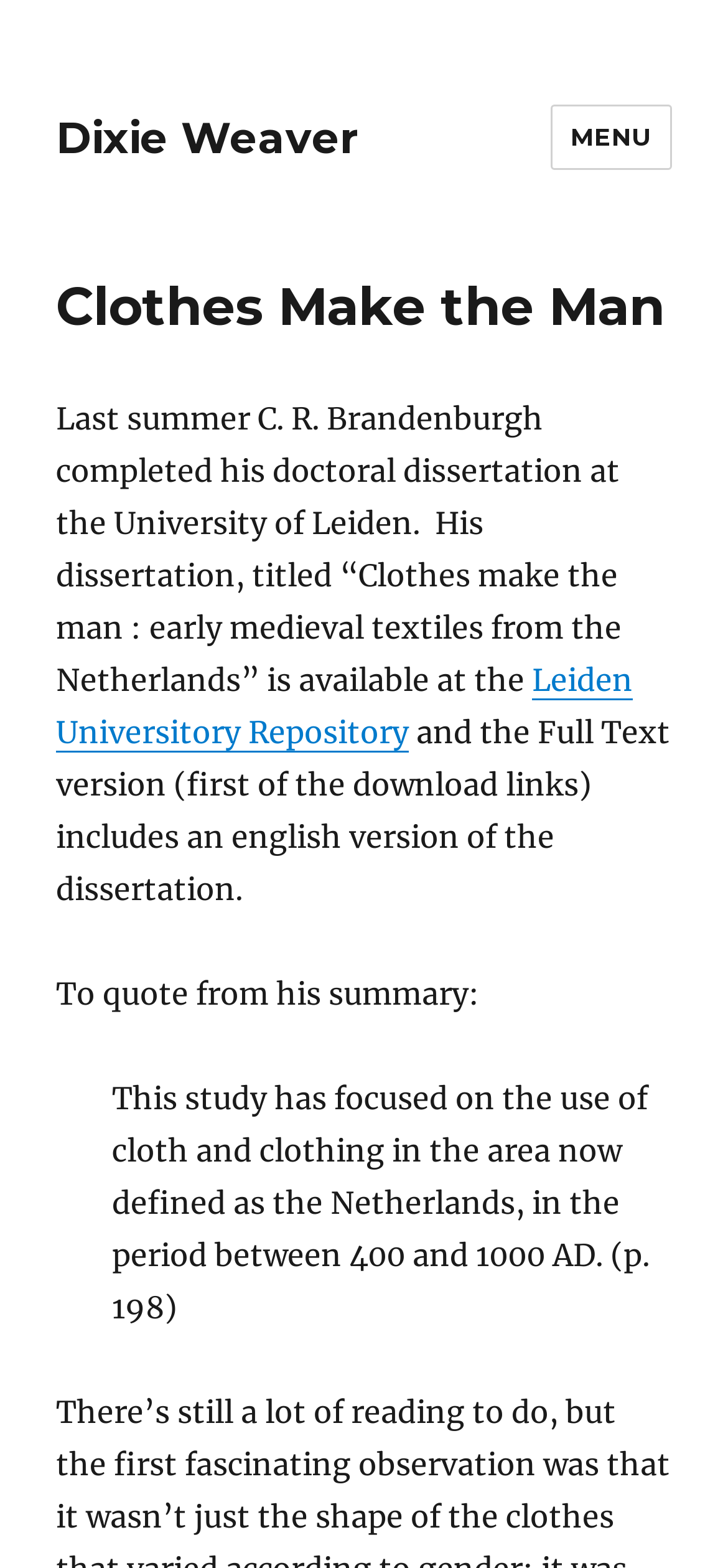Determine the bounding box of the UI component based on this description: "Menu". The bounding box coordinates should be four float values between 0 and 1, i.e., [left, top, right, bottom].

[0.755, 0.067, 0.923, 0.108]